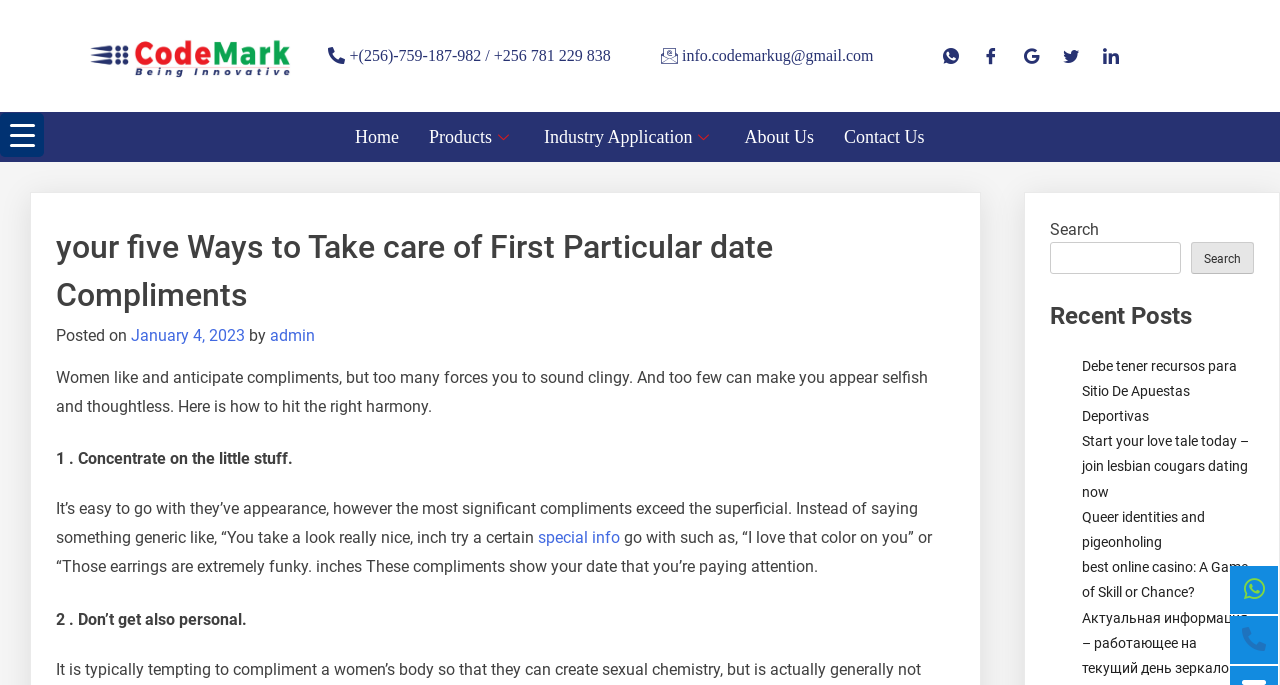How many headings are in the article?
Please utilize the information in the image to give a detailed response to the question.

I counted the headings in the article, which are 'your five Ways to Take care of First Particular date Compliments', '1. Concentrate on the little stuff.', and '2. Don’t get also personal.'. There are 3 headings in total.